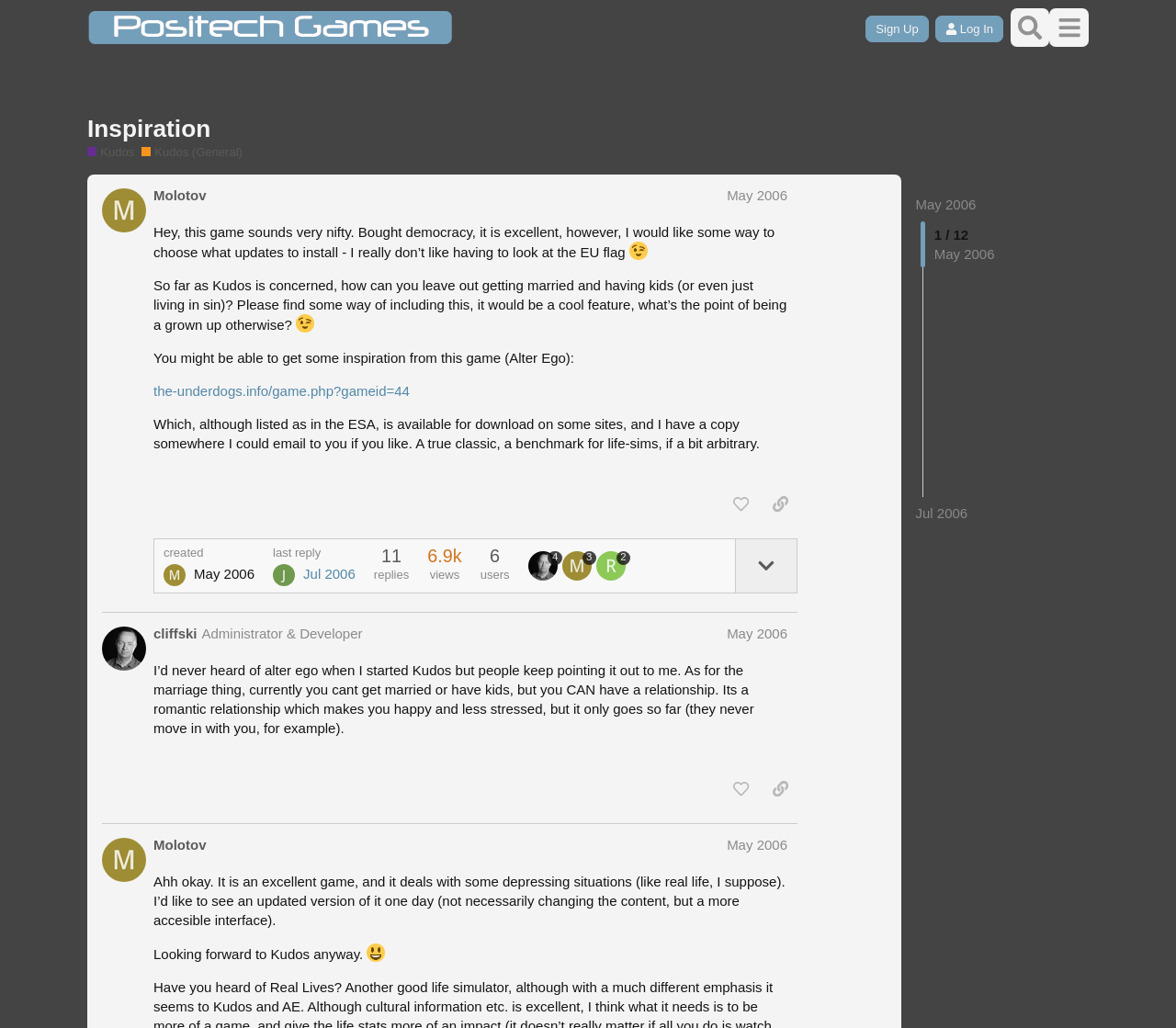Please determine the bounding box coordinates of the element's region to click for the following instruction: "Click the 'Sign Up' button".

[0.736, 0.015, 0.79, 0.041]